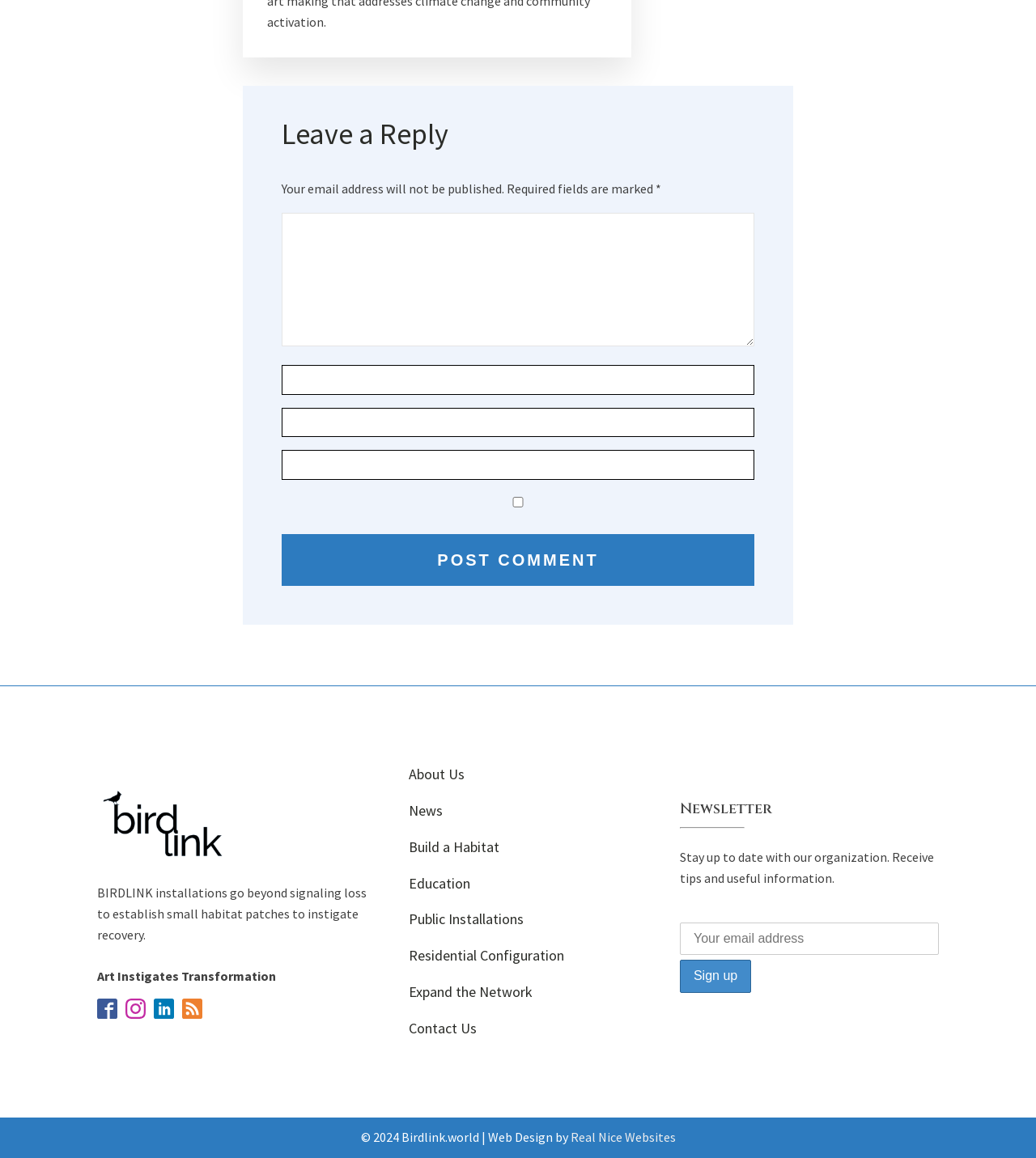Predict the bounding box coordinates of the area that should be clicked to accomplish the following instruction: "Visit our Facebook". The bounding box coordinates should consist of four float numbers between 0 and 1, i.e., [left, top, right, bottom].

[0.094, 0.863, 0.113, 0.88]